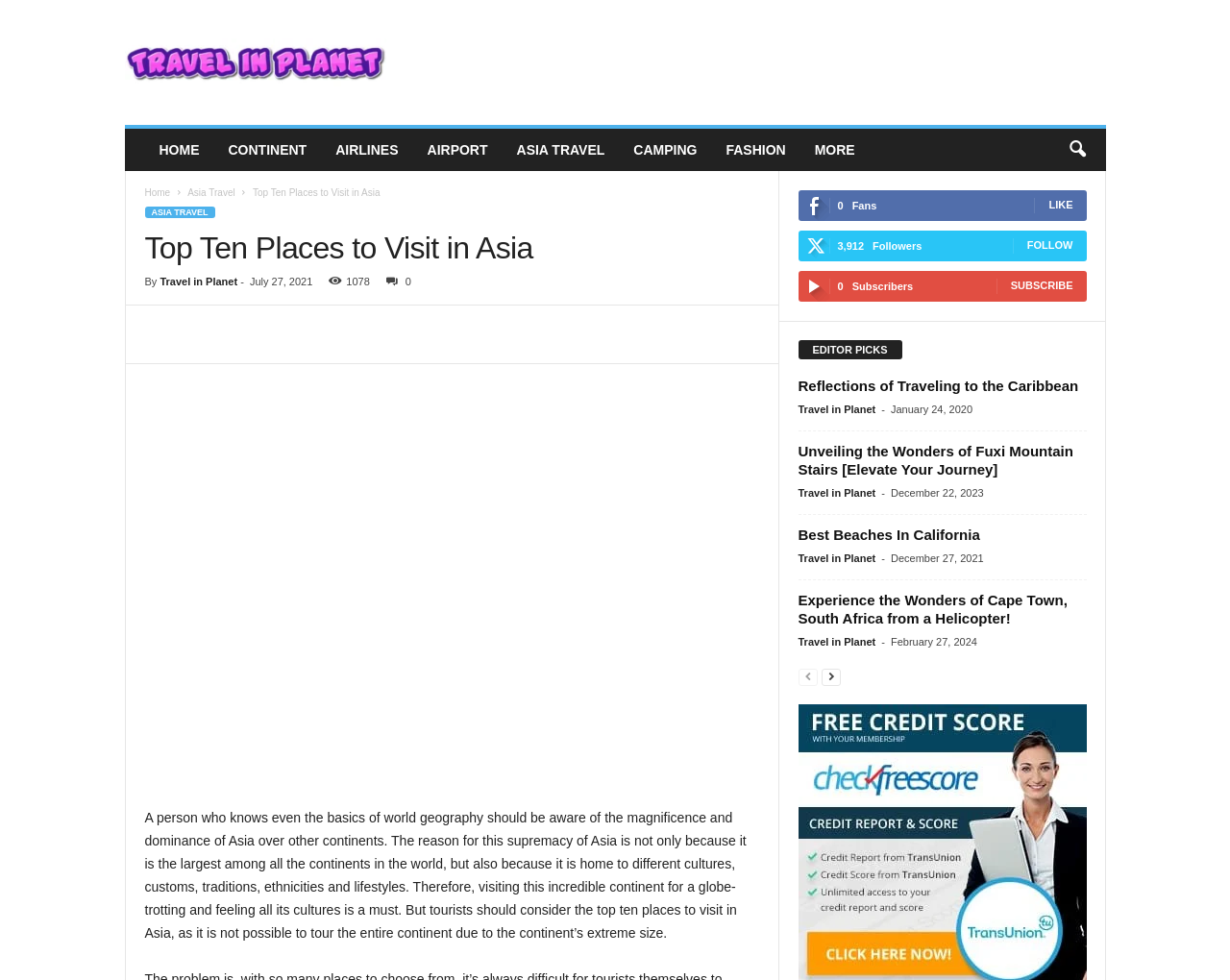Kindly determine the bounding box coordinates for the area that needs to be clicked to execute this instruction: "Visit the 'ASIA TRAVEL' page".

[0.408, 0.131, 0.503, 0.175]